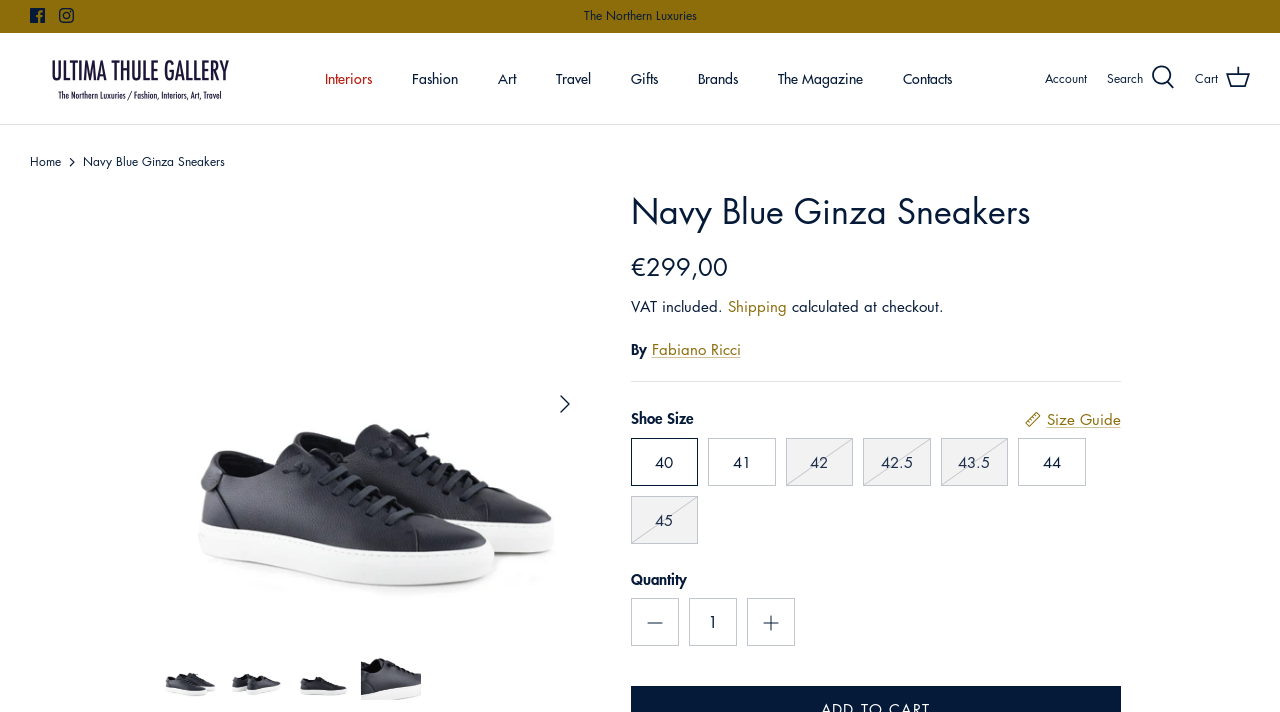Show the bounding box coordinates for the element that needs to be clicked to execute the following instruction: "View Fabiano Ricci's profile". Provide the coordinates in the form of four float numbers between 0 and 1, i.e., [left, top, right, bottom].

[0.509, 0.476, 0.579, 0.504]